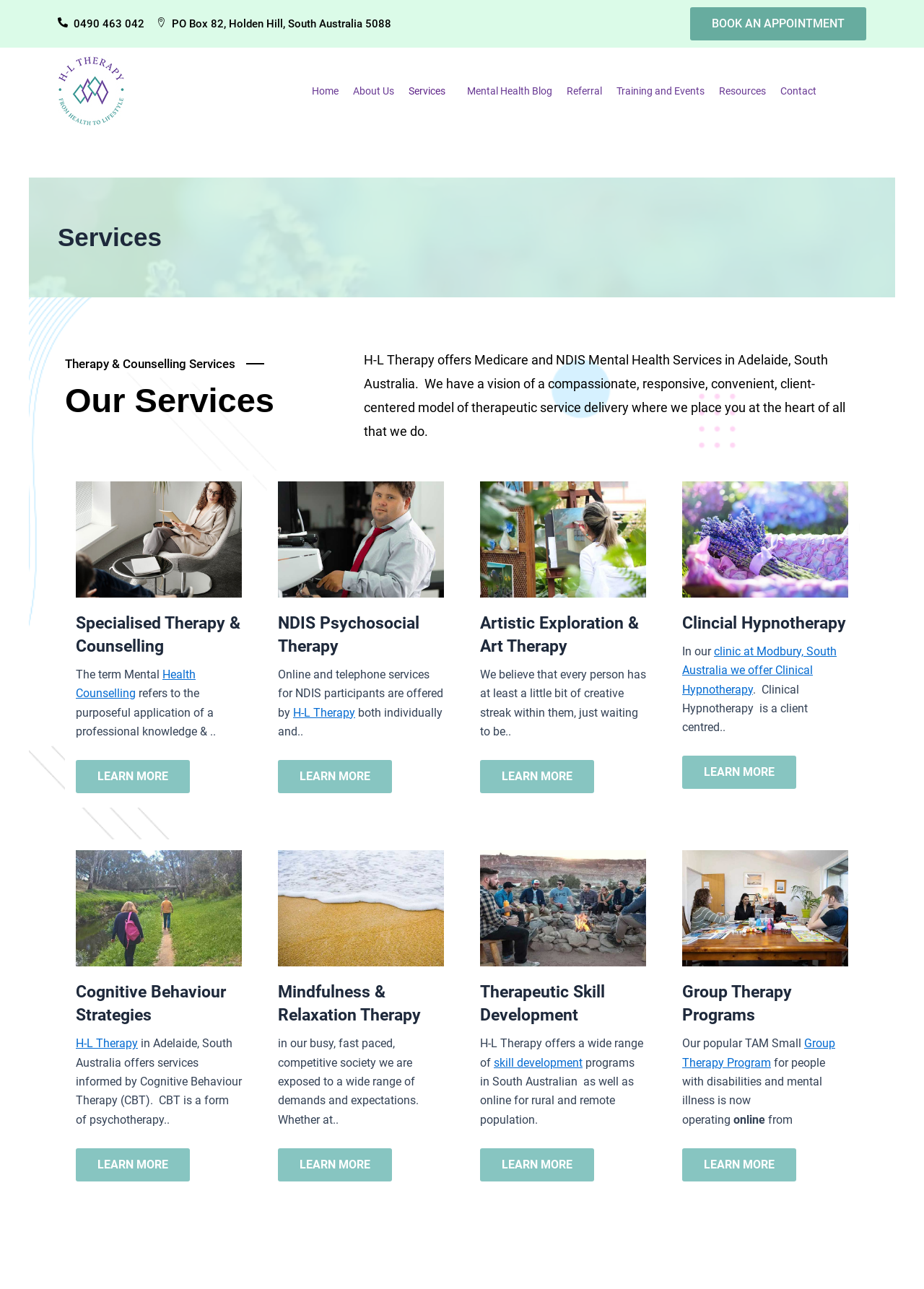Could you determine the bounding box coordinates of the clickable element to complete the instruction: "Book an appointment"? Provide the coordinates as four float numbers between 0 and 1, i.e., [left, top, right, bottom].

[0.747, 0.006, 0.938, 0.031]